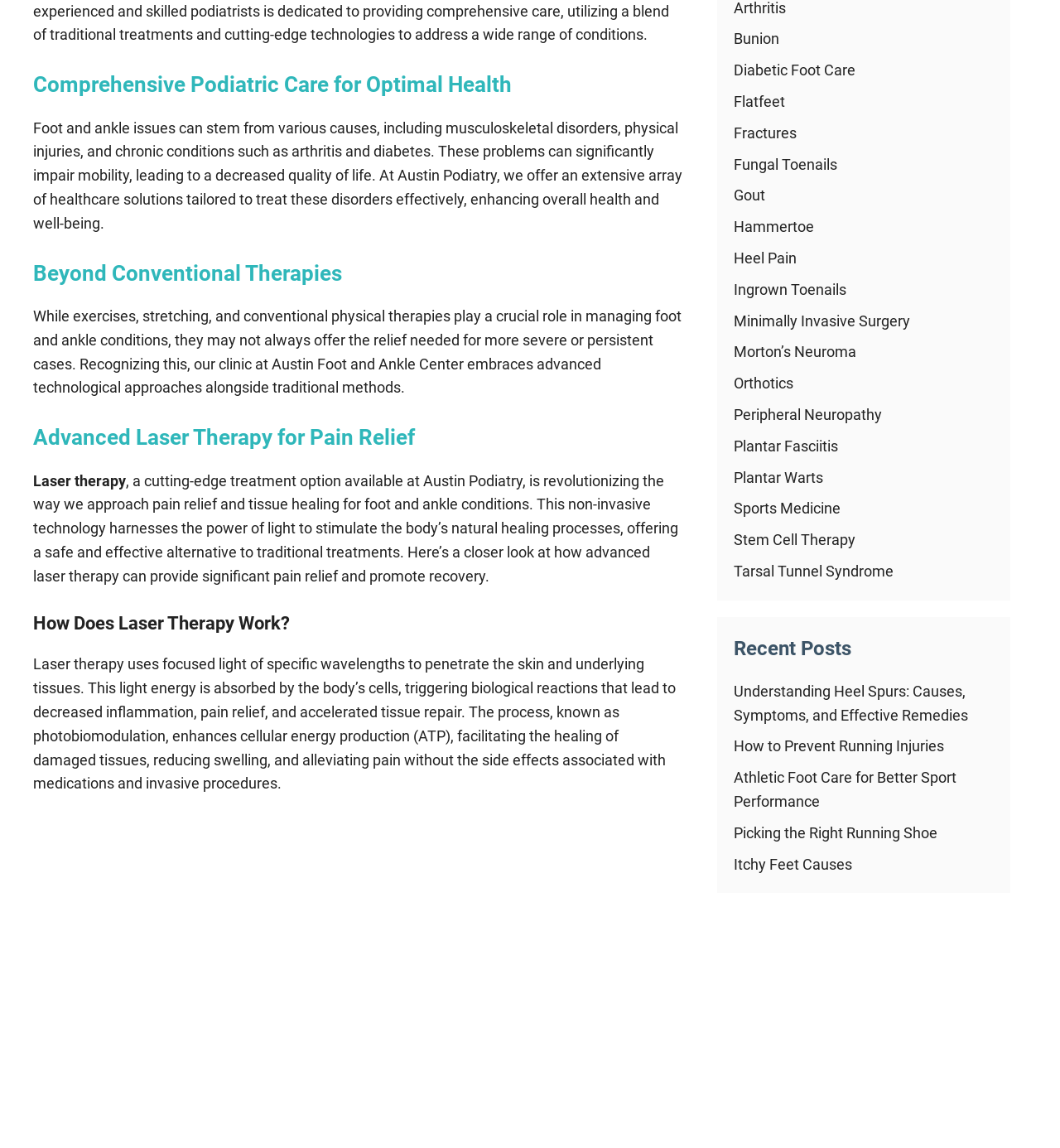Given the webpage screenshot and the description, determine the bounding box coordinates (top-left x, top-left y, bottom-right x, bottom-right y) that define the location of the UI element matching this description: Picking the Right Running Shoe

[0.692, 0.718, 0.884, 0.733]